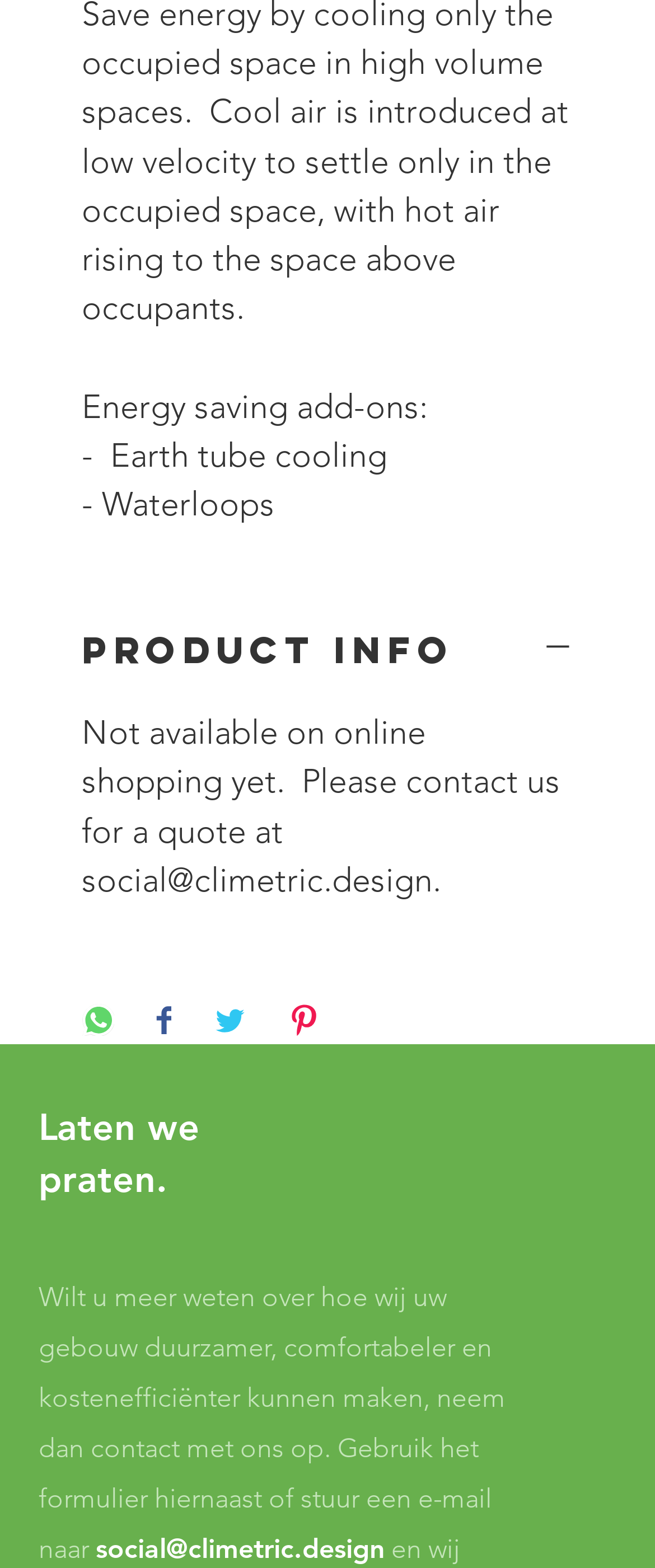Please provide a one-word or short phrase answer to the question:
How many textboxes are required on the contact form?

2